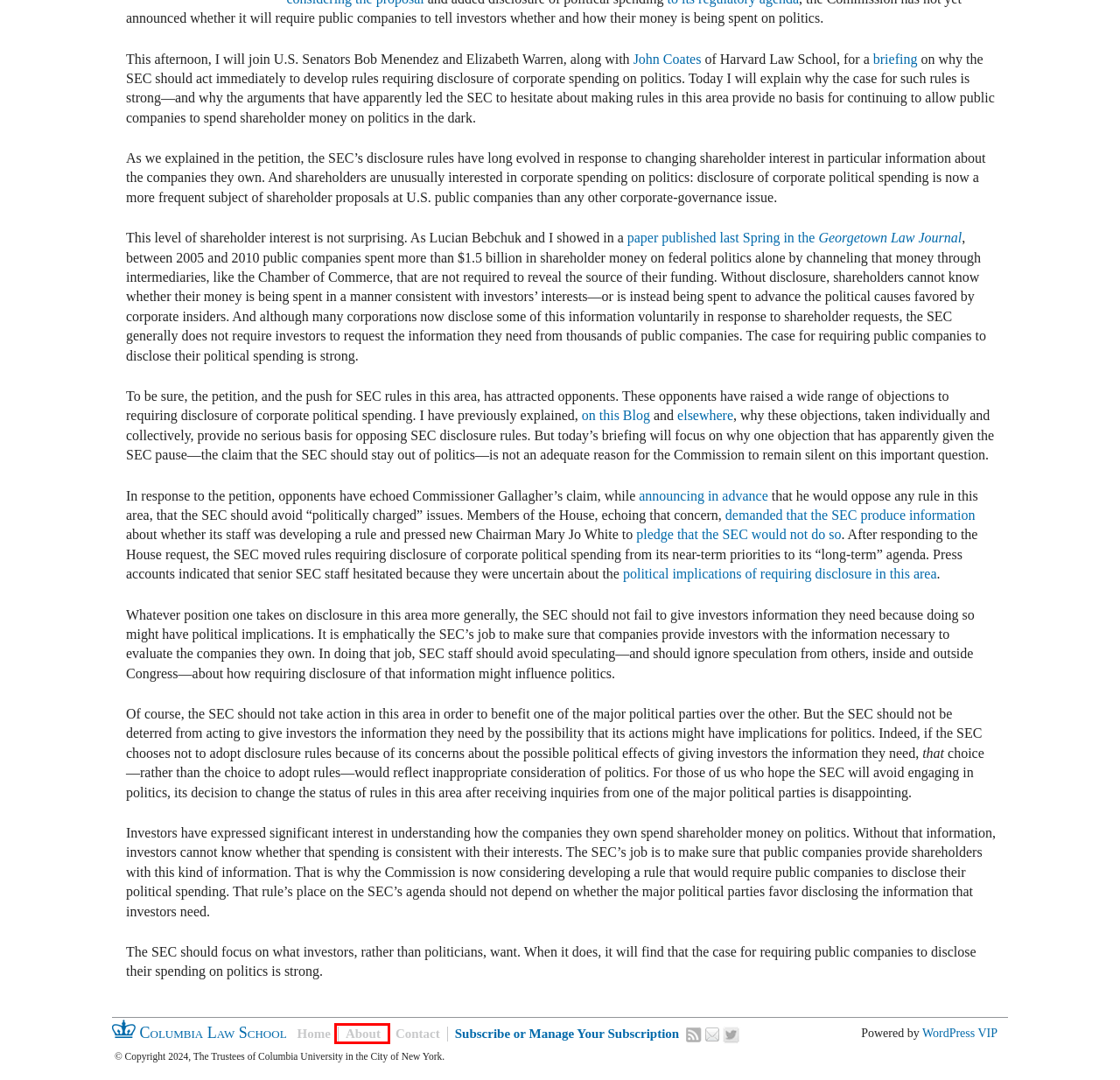You are presented with a screenshot of a webpage with a red bounding box. Select the webpage description that most closely matches the new webpage after clicking the element inside the red bounding box. The options are:
A. The Case for Transparency in Corporate Political Spending | CLS Blue Sky Blog
B. Eric W. Orts | CLS Blue Sky Blog
C. Corporate Governance | CLS Blue Sky Blog
D. Reforming the Macroprudential Regulatory Architecture in the United States | CLS Blue Sky Blog
E. The Dodd-Frank Act | CLS Blue Sky Blog
F. Archives | CLS Blue Sky Blog
G. About Us | CLS Blue Sky Blog
H. Kathryn Judge | CLS Blue Sky Blog

G